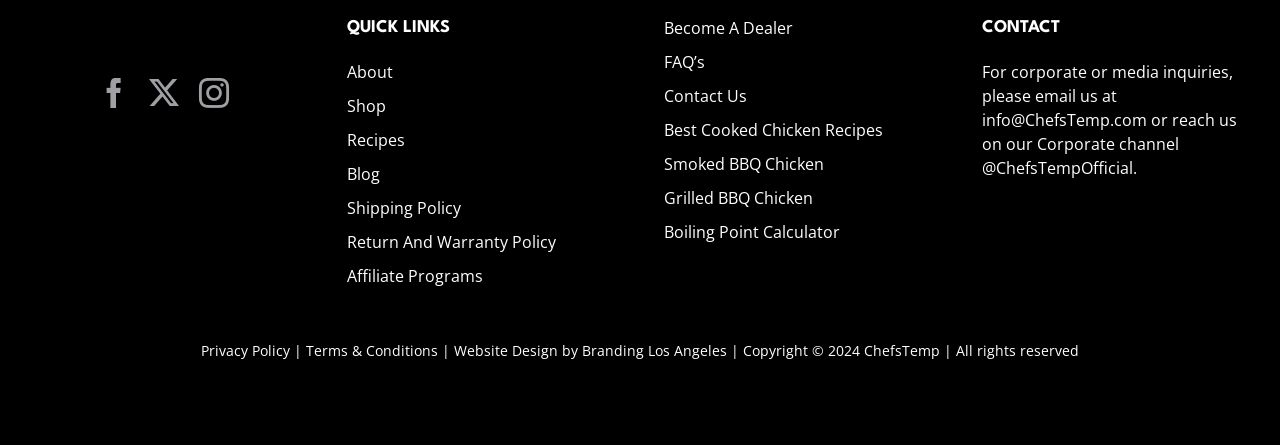How many social media links are available?
Provide an in-depth and detailed explanation in response to the question.

The social media links are located at the top of the page, and they are 'facebook', 'twitter', and 'instagram'. These links are represented by their respective icons.